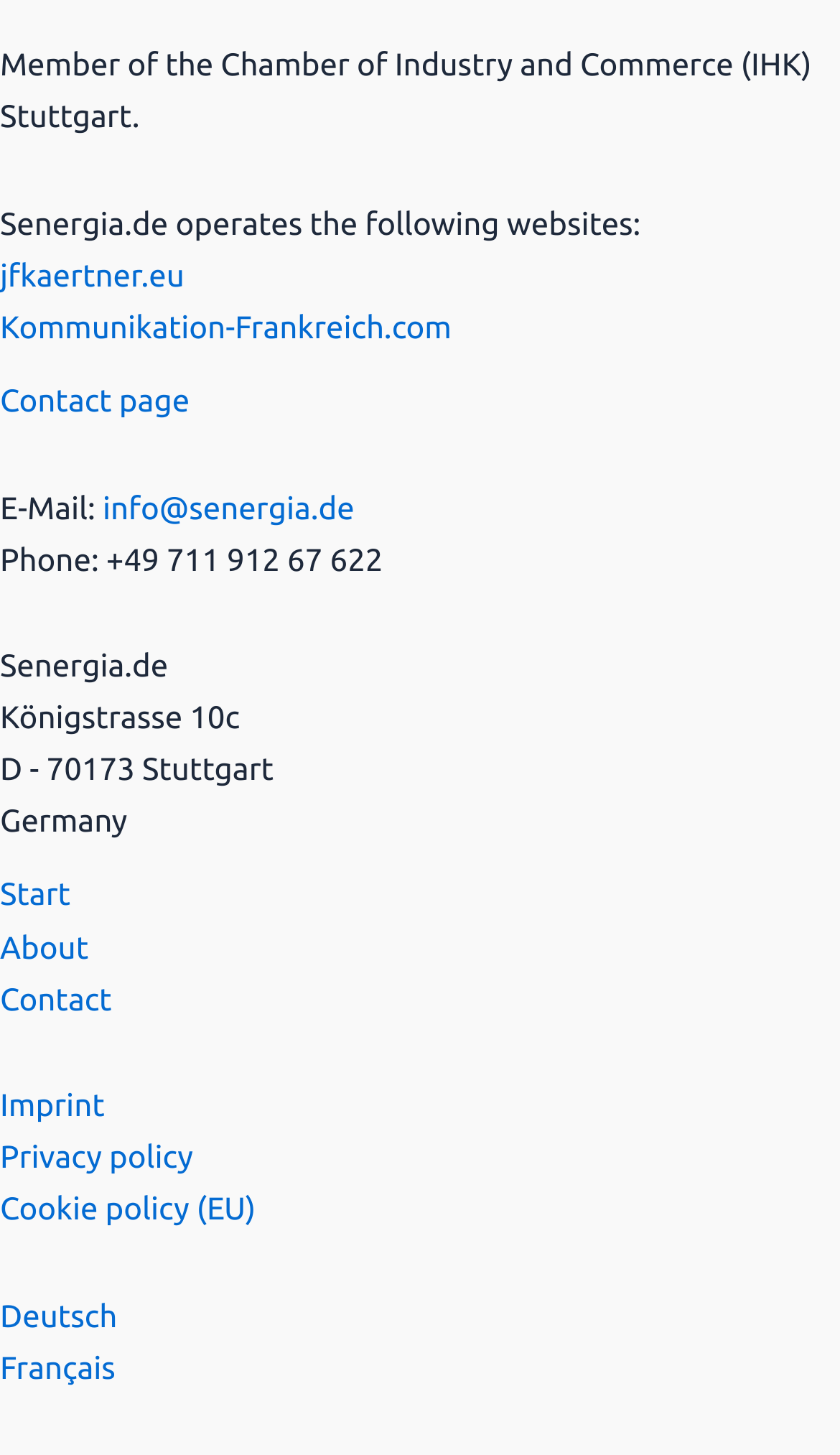What is the street address mentioned?
Give a single word or phrase as your answer by examining the image.

Königstrasse 10c